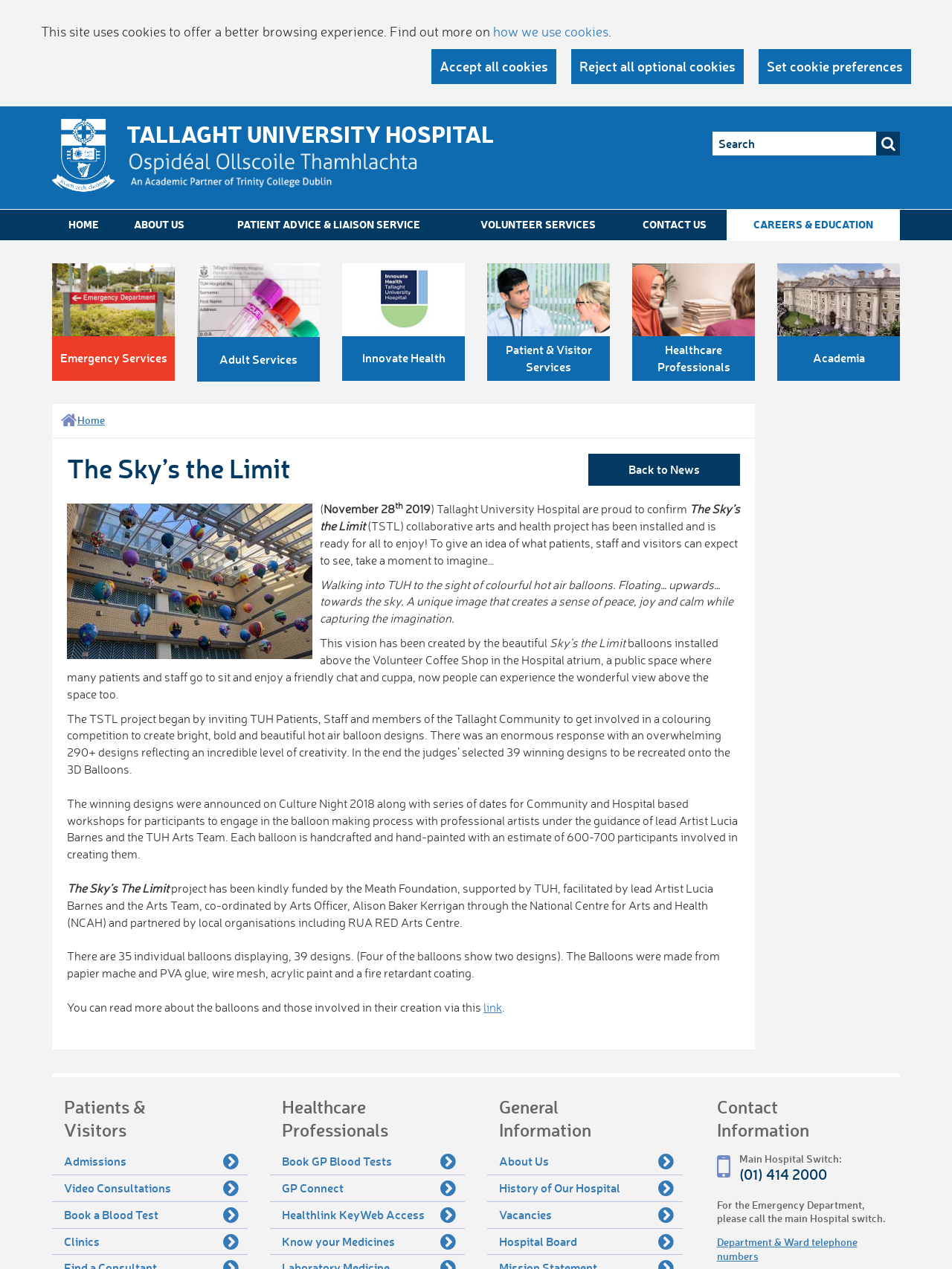What is the phone number of the main hospital switch?
Using the image, give a concise answer in the form of a single word or short phrase.

(01) 414 2000